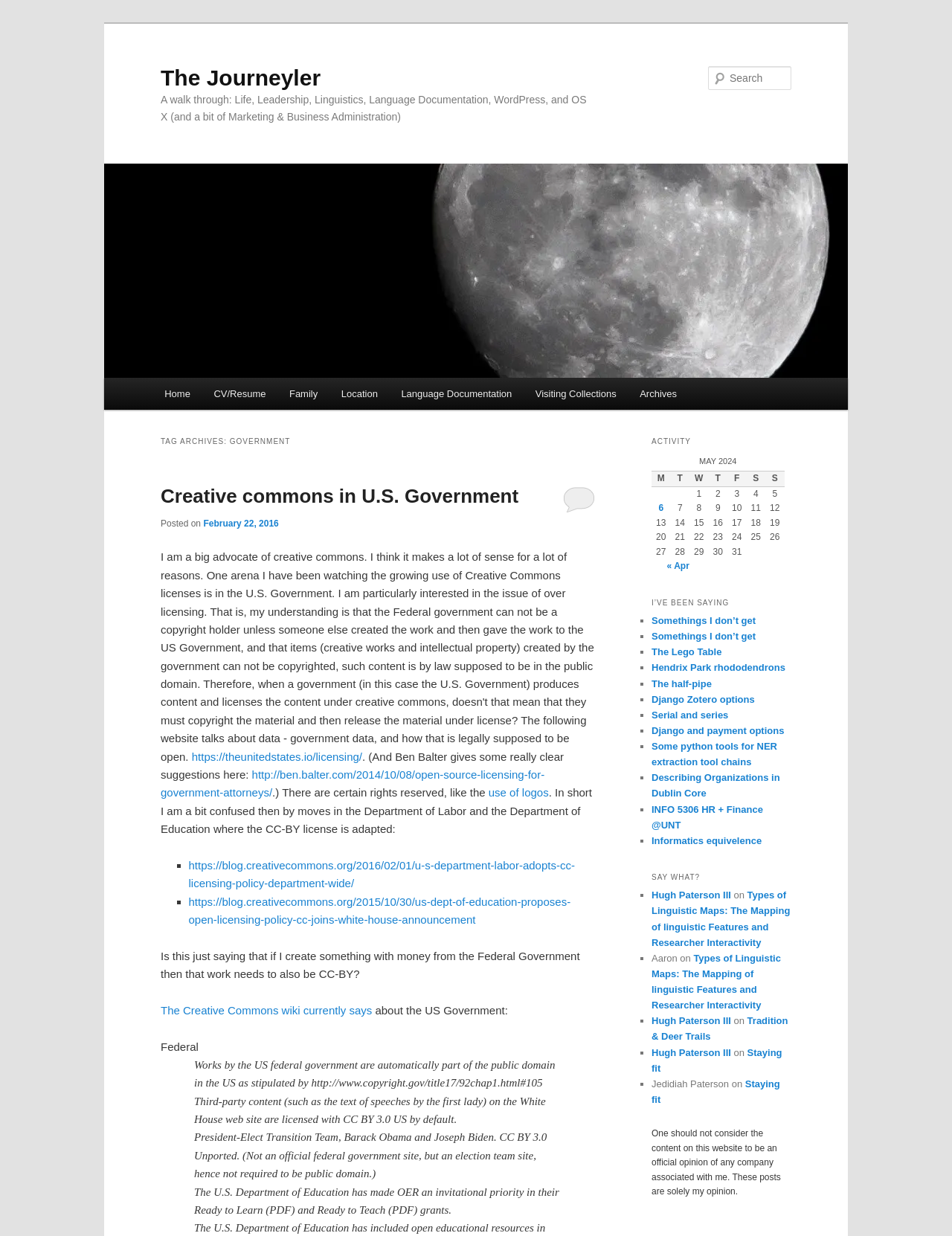Pinpoint the bounding box coordinates for the area that should be clicked to perform the following instruction: "Go to Home page".

[0.16, 0.305, 0.212, 0.331]